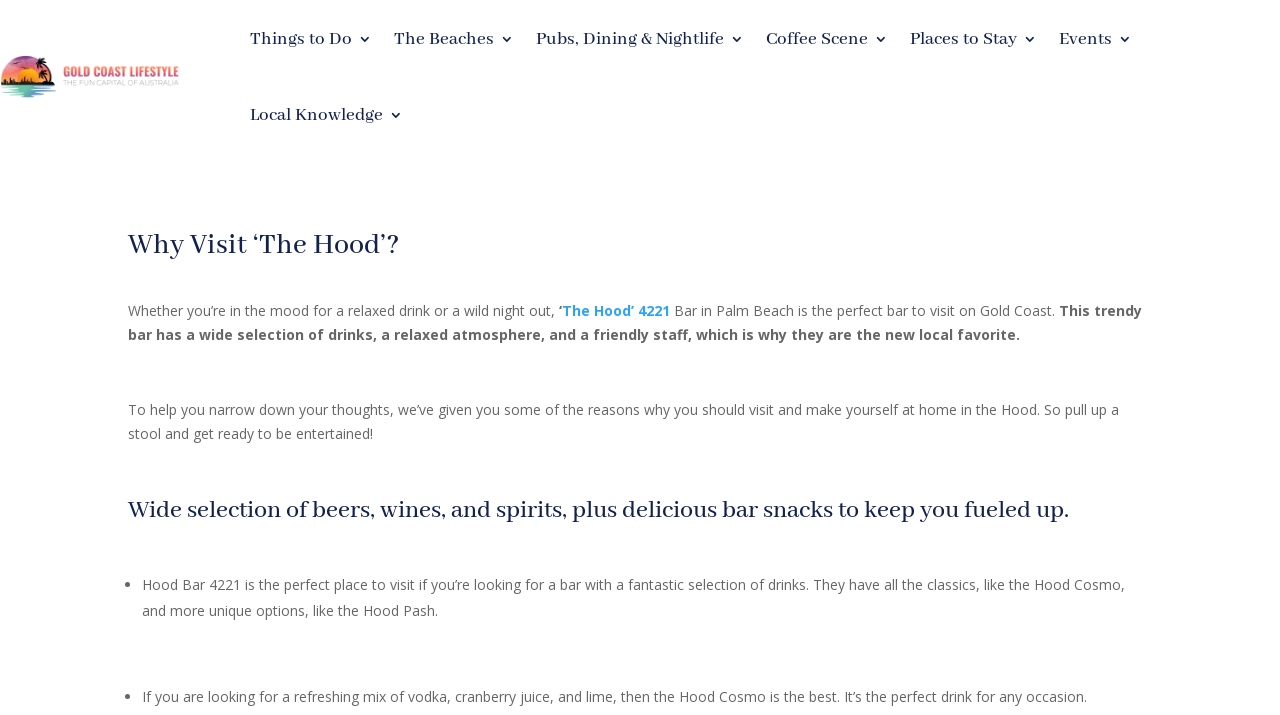Based on the element description parent_node: Search name="s", identify the bounding box of the UI element in the given webpage screenshot. The coordinates should be in the format (top-left x, top-left y, bottom-right x, bottom-right y) and must be between 0 and 1.

None